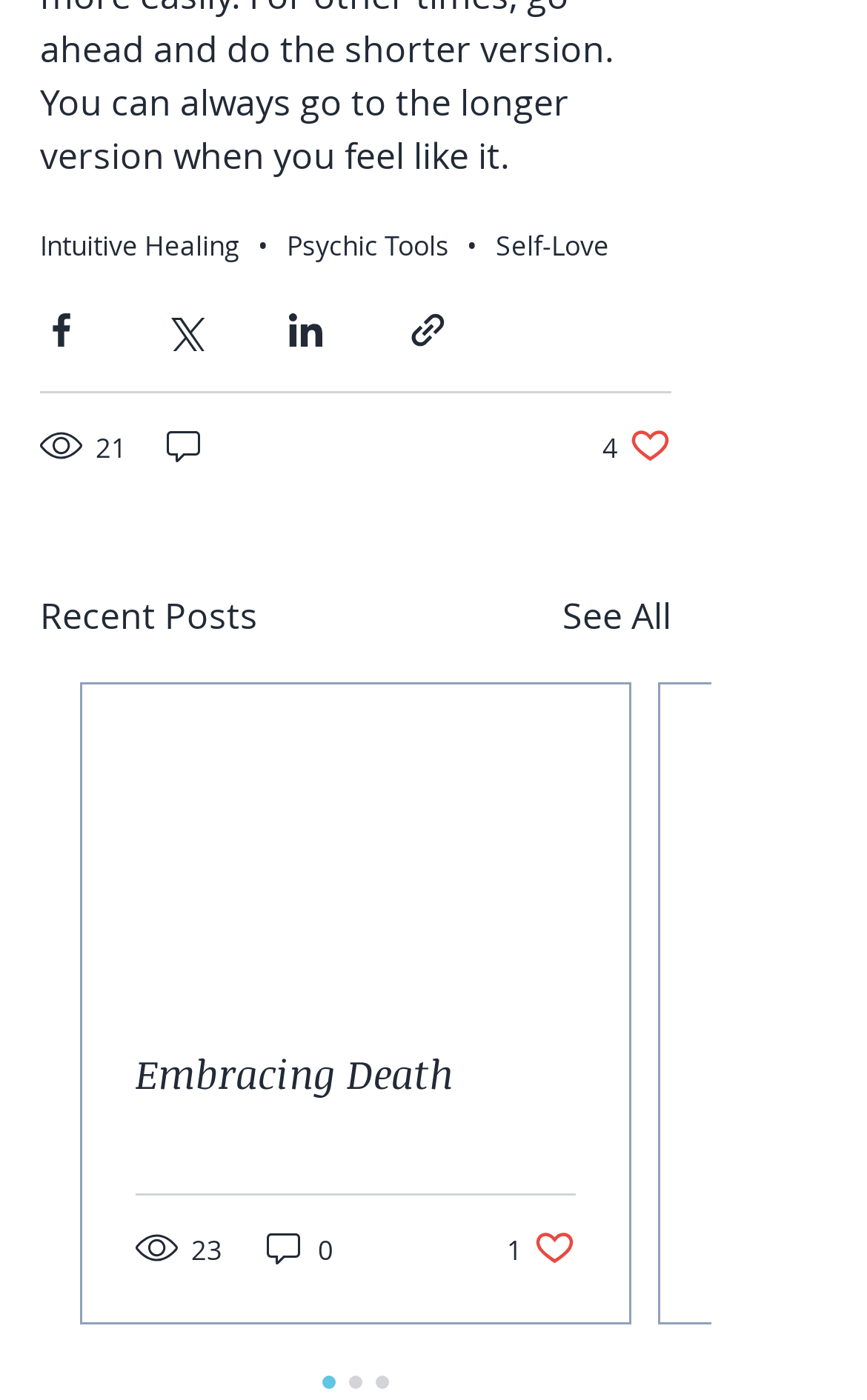Identify the bounding box coordinates for the element you need to click to achieve the following task: "View Recent Posts". The coordinates must be four float values ranging from 0 to 1, formatted as [left, top, right, bottom].

[0.046, 0.421, 0.297, 0.459]